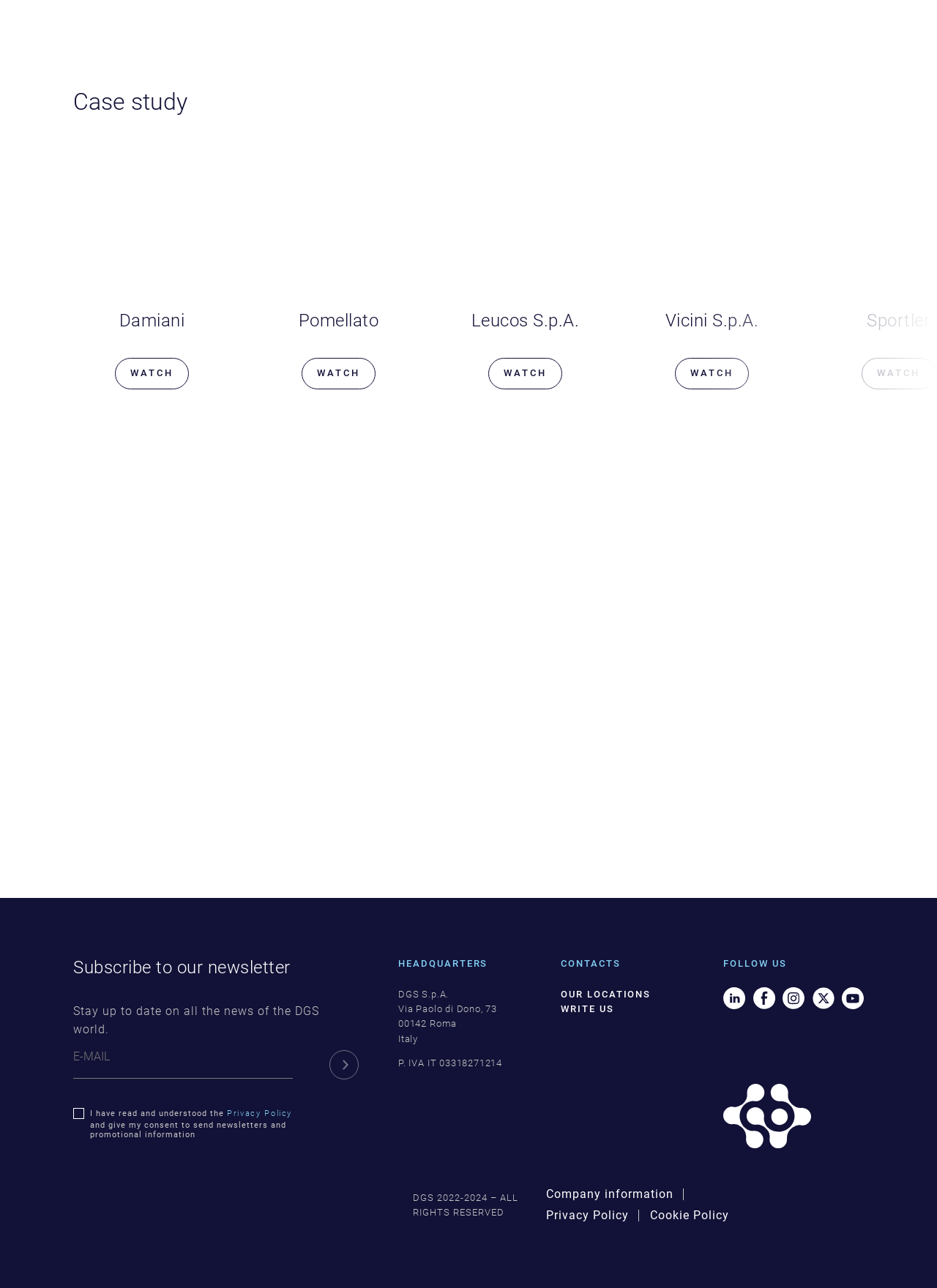How many social media links are there?
Refer to the image and provide a concise answer in one word or phrase.

5